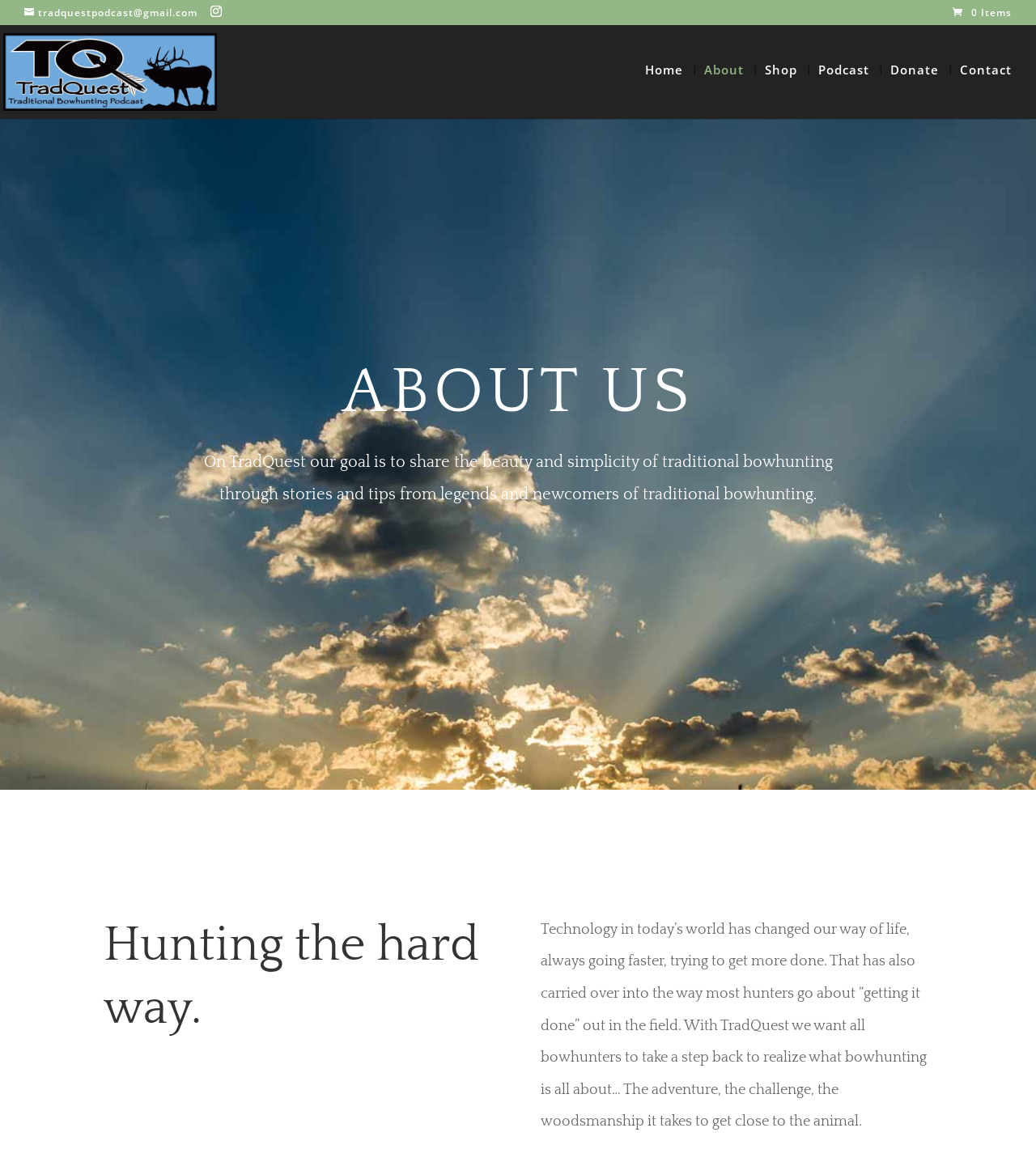Please determine the bounding box coordinates of the element to click in order to execute the following instruction: "Click the link to learn more about strength training". The coordinates should be four float numbers between 0 and 1, specified as [left, top, right, bottom].

None